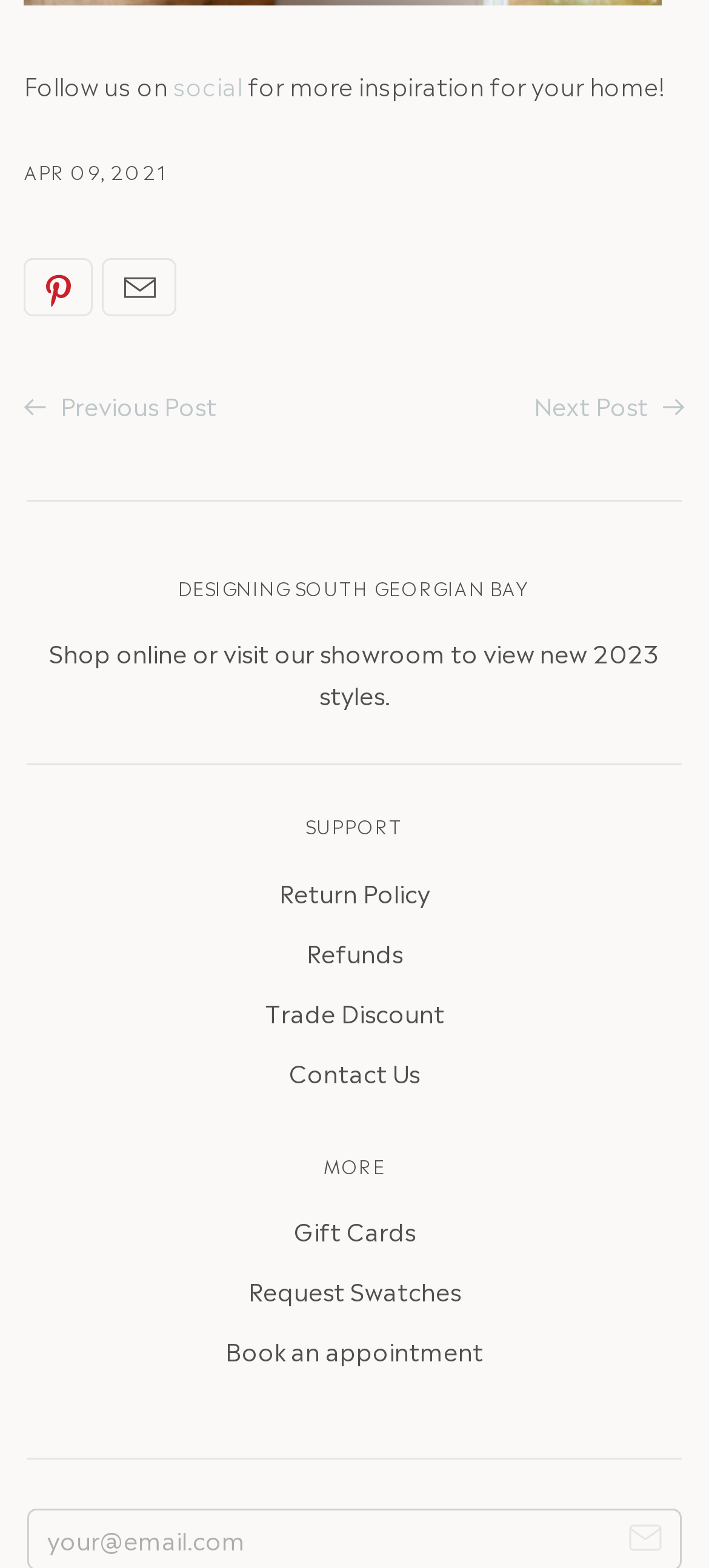Using the webpage screenshot and the element description Contact Us, determine the bounding box coordinates. Specify the coordinates in the format (top-left x, top-left y, bottom-right x, bottom-right y) with values ranging from 0 to 1.

[0.408, 0.672, 0.592, 0.694]